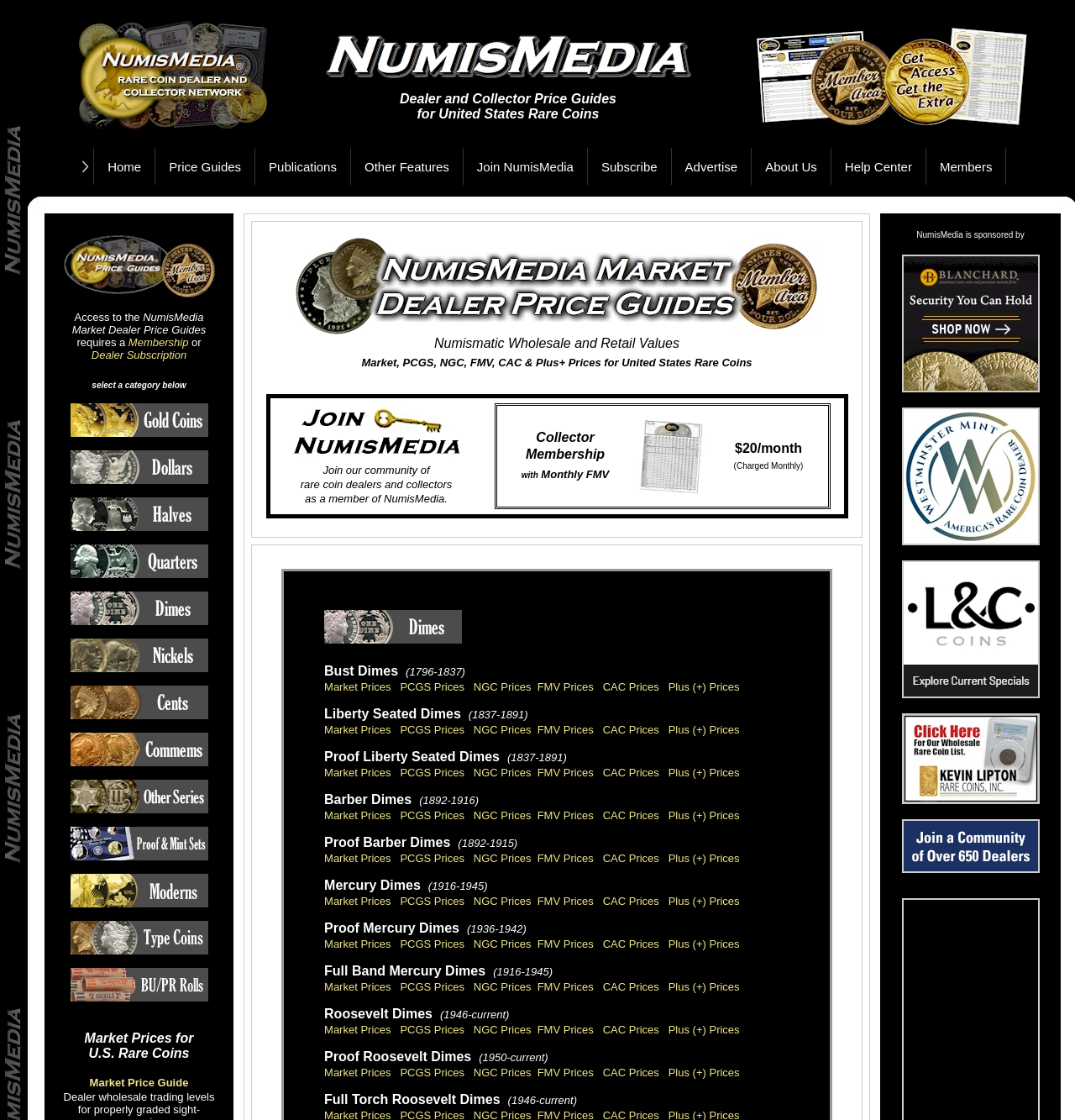Identify the bounding box coordinates of the HTML element based on this description: "NGC Prices".

[0.44, 0.722, 0.494, 0.734]